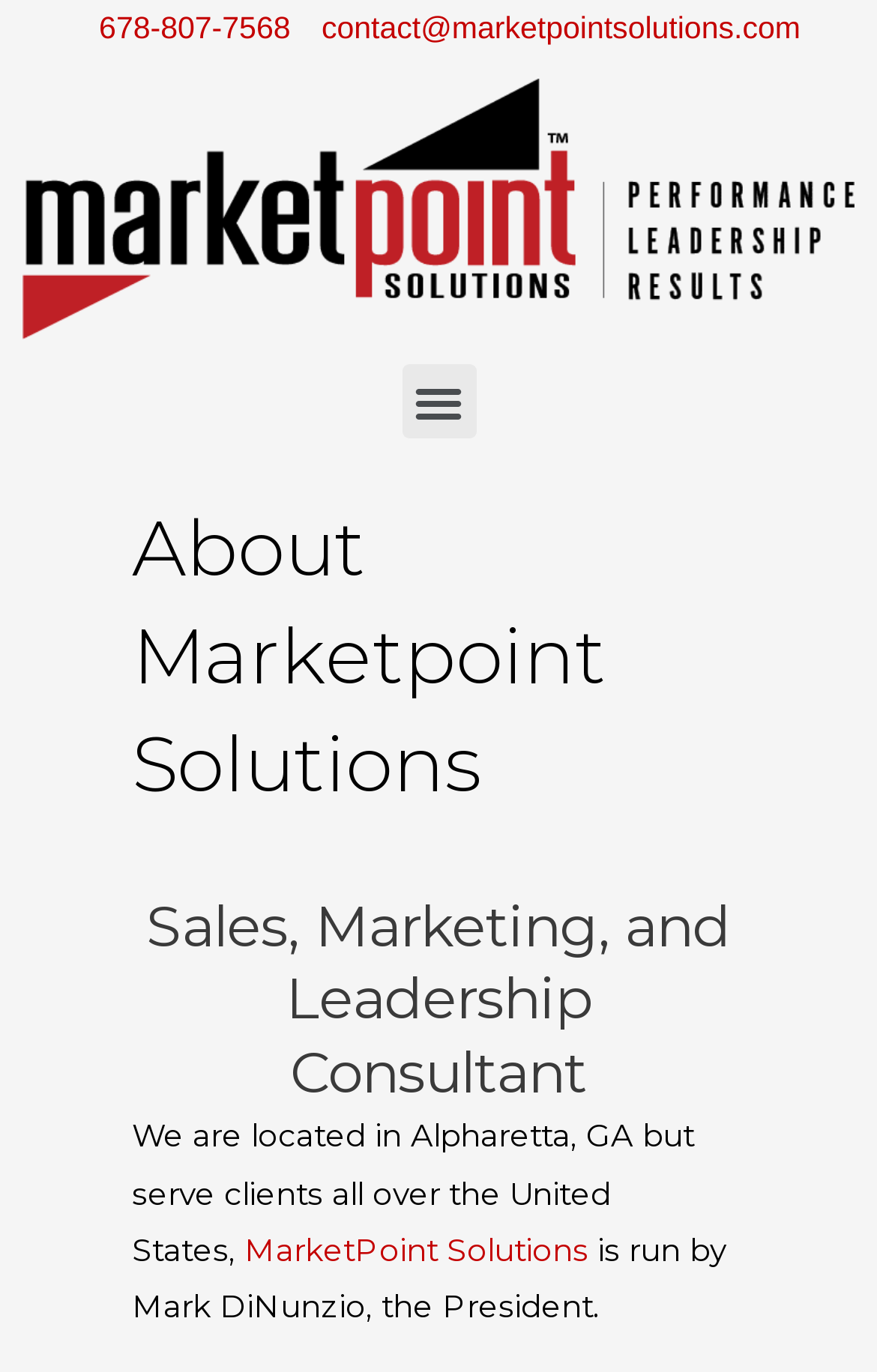What is the phone number of Marketpoint Solutions?
Based on the image, answer the question with as much detail as possible.

I found the phone number by looking at the link element with the text '678-807-7568' which is located at the top of the page.